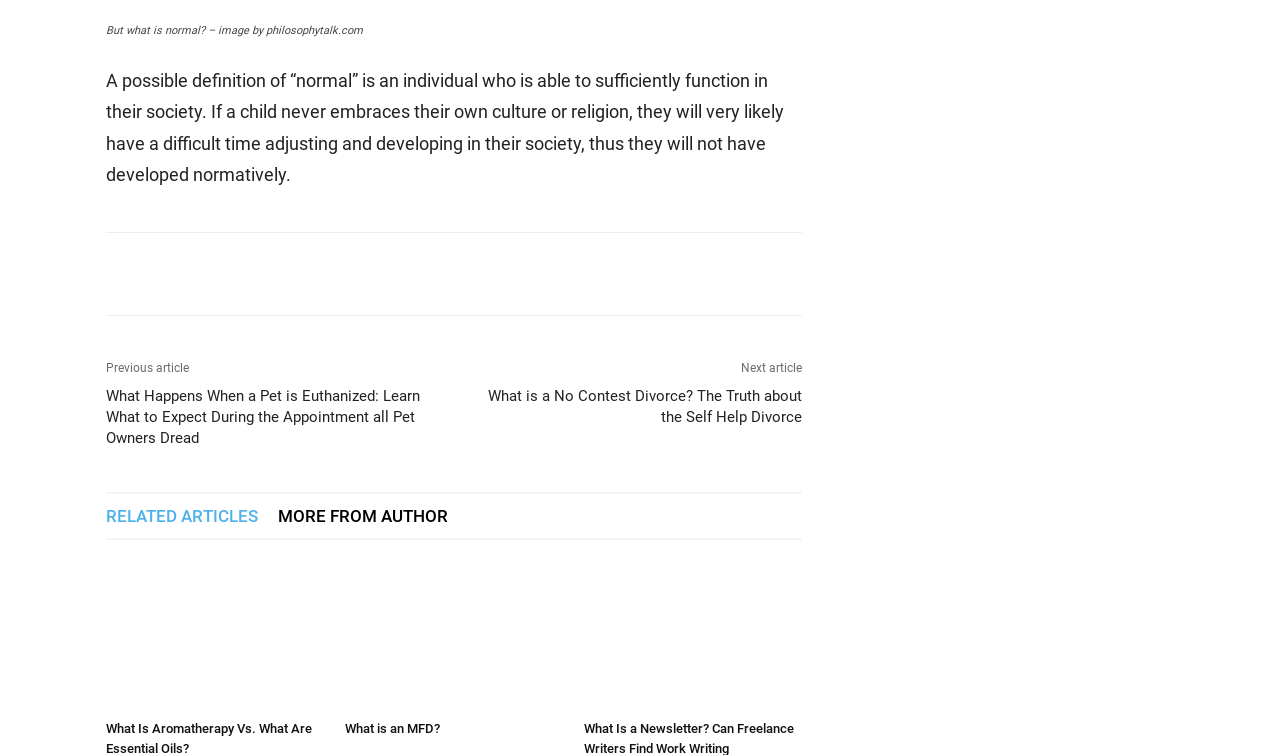What is the title of the previous article?
Utilize the information in the image to give a detailed answer to the question.

The link 'What Happens When a Pet is Euthanized: Learn What to Expect During the Appointment all Pet Owners Dread' is located in the footer section, indicating that it is the previous article.